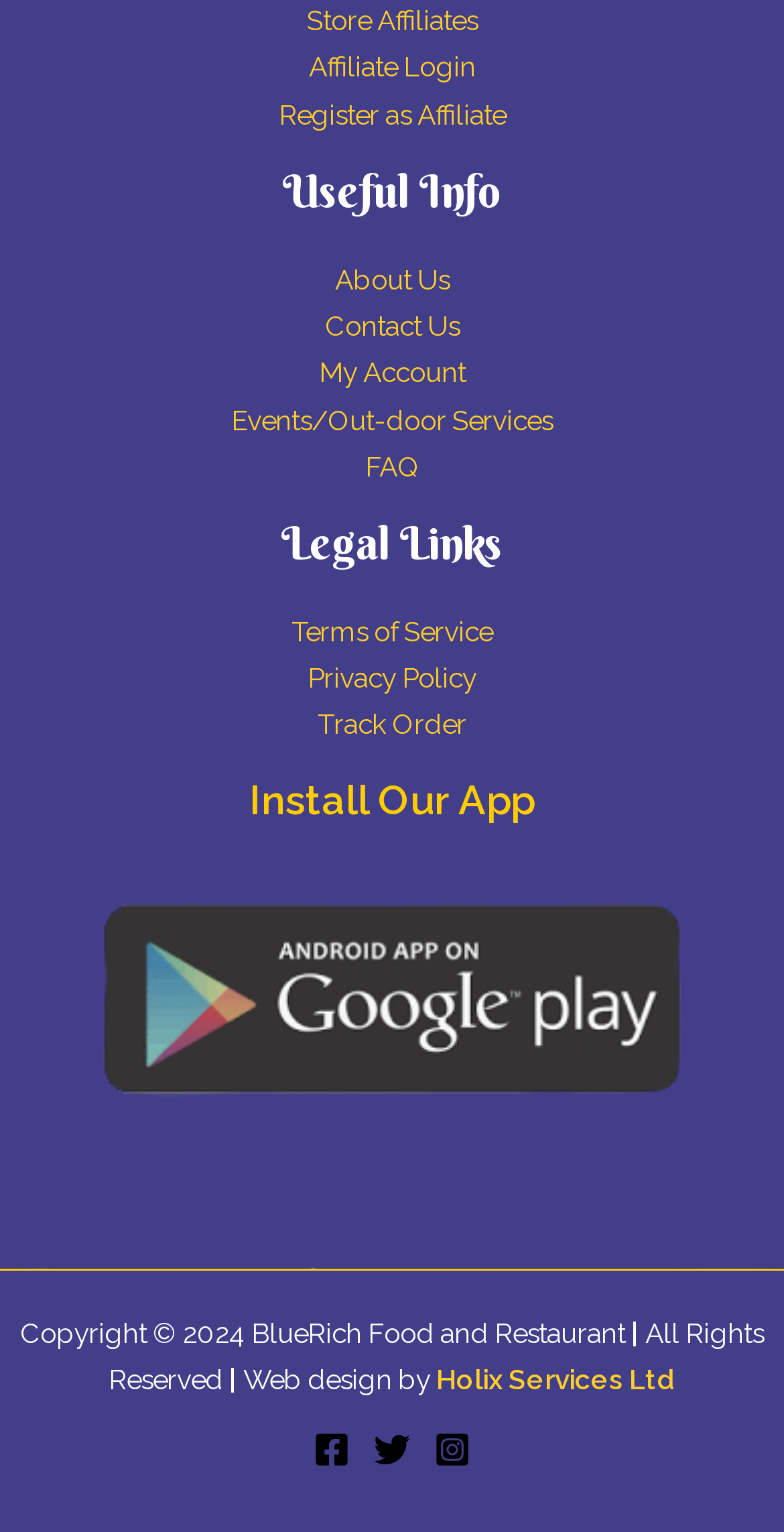What is the name of the section that contains links to 'About Us', 'Contact Us', and 'My Account'?
Please provide a comprehensive answer based on the contents of the image.

The section that contains links to 'About Us', 'Contact Us', and 'My Account' is labeled as 'Useful Info' and is located in the footer of the webpage.